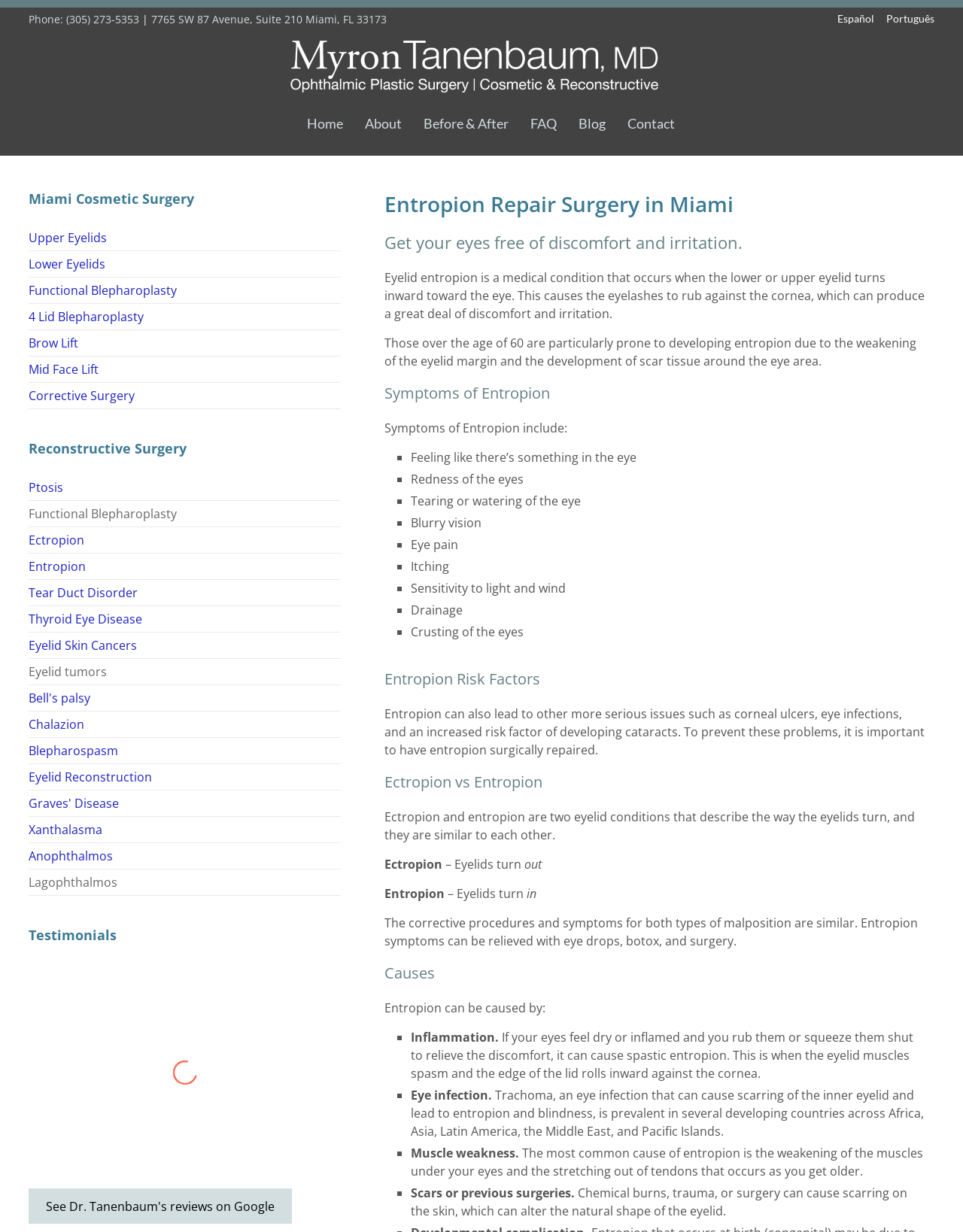Please reply to the following question with a single word or a short phrase:
What is the name of the doctor?

Myron Tanenbaum, MD